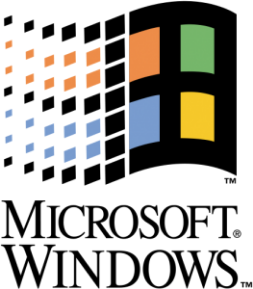Generate an elaborate caption that covers all aspects of the image.

The image features the iconic Microsoft Windows logo, characterized by a stylized windowpane design that incorporates a colorful grid pattern. The logo includes a combination of vibrant squares in orange, green, blue, and black, reflecting the dynamic nature of the Windows operating system. Below the window graphic, the name "Microsoft Windows" is prominently displayed in bold, serif lettering, reinforcing the brand's identity. This visual emblem represents a significant part of computing history, symbolizing user-friendly access to technology and a wide range of functionalities within the Windows operating system.